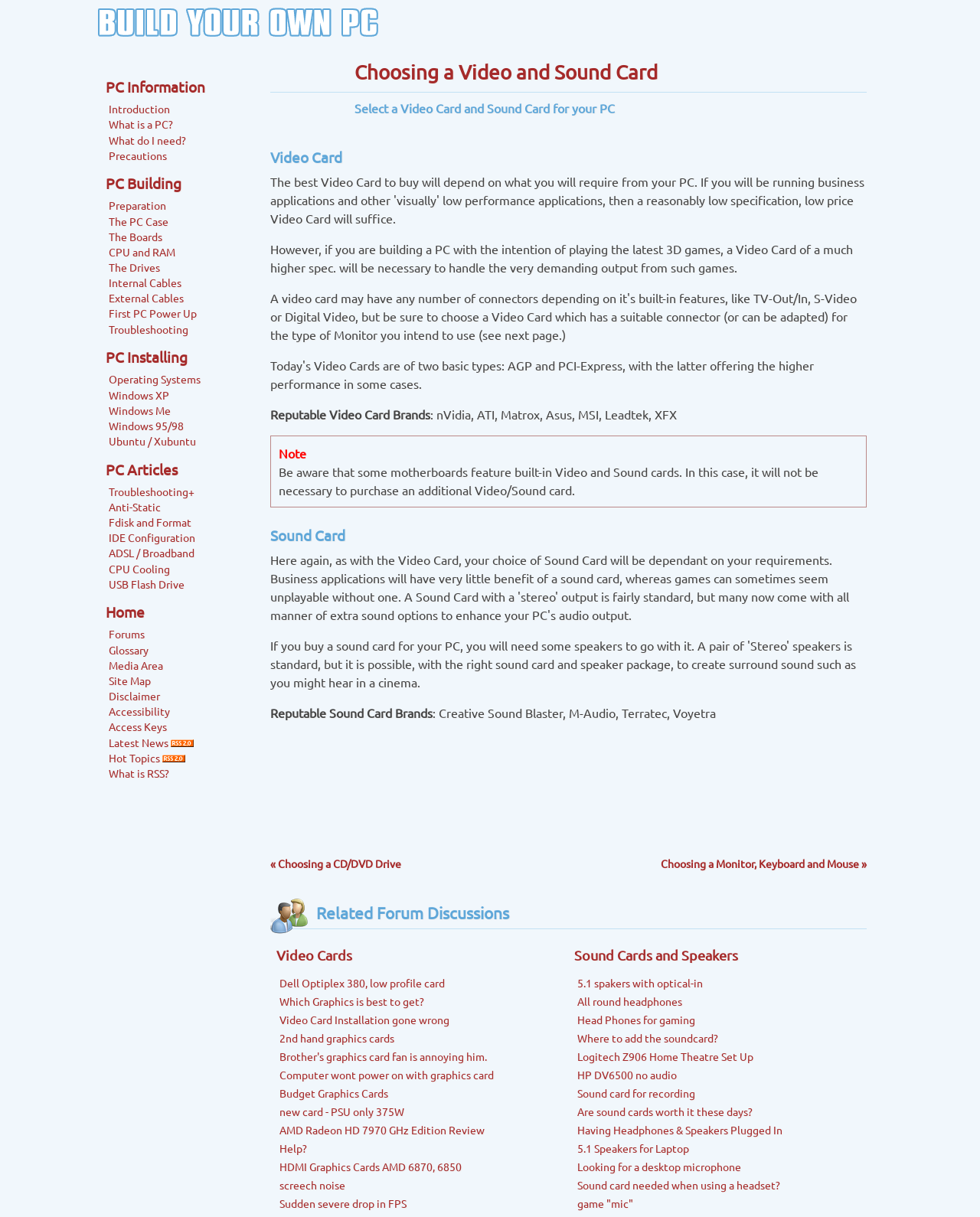Use the details in the image to answer the question thoroughly: 
What is the purpose of this webpage?

Based on the webpage's content, it appears to be a guide for building a PC, and this specific page is focused on choosing the right video and sound cards for the PC.